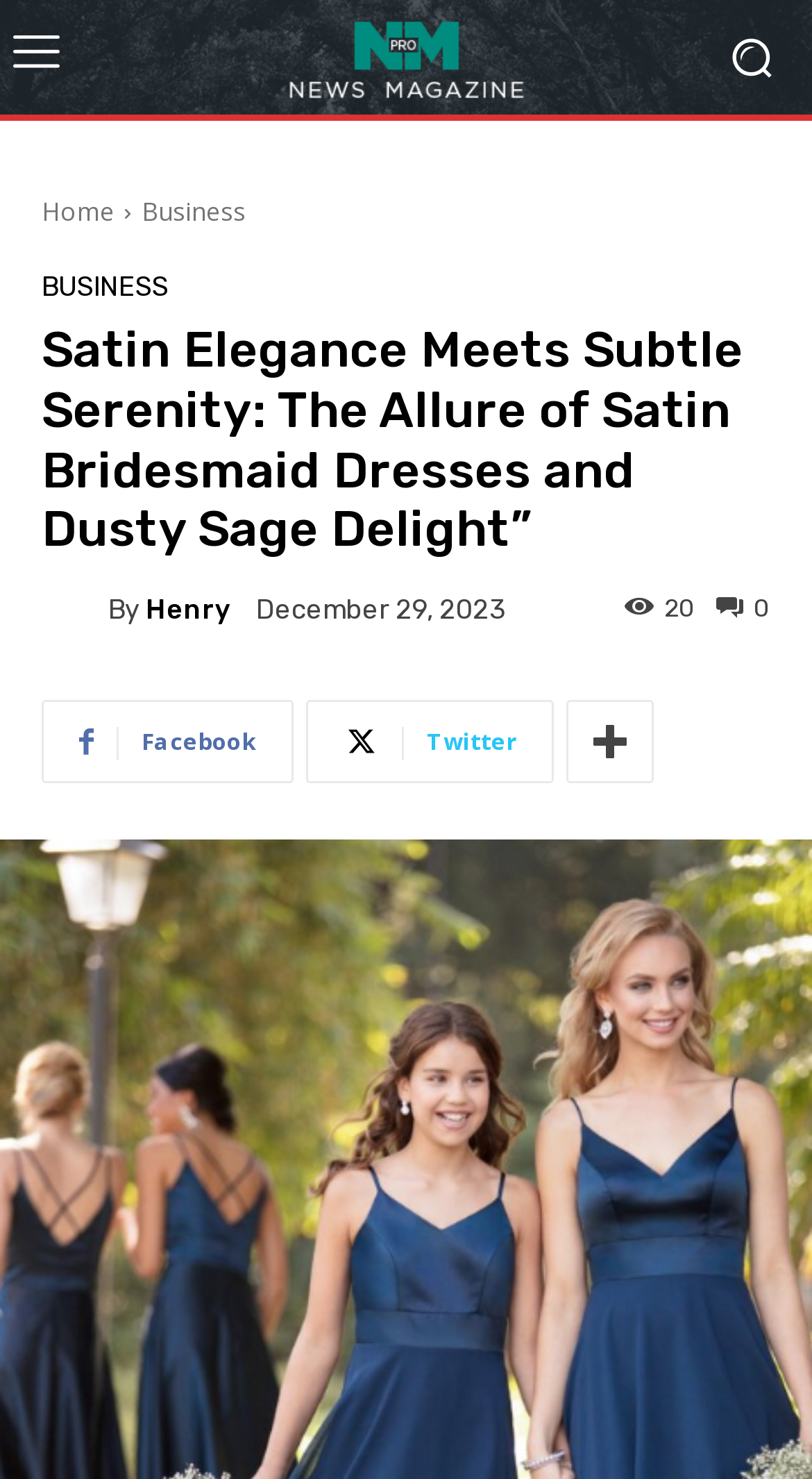Please identify the bounding box coordinates of the clickable element to fulfill the following instruction: "View the date of the article". The coordinates should be four float numbers between 0 and 1, i.e., [left, top, right, bottom].

[0.315, 0.402, 0.623, 0.423]